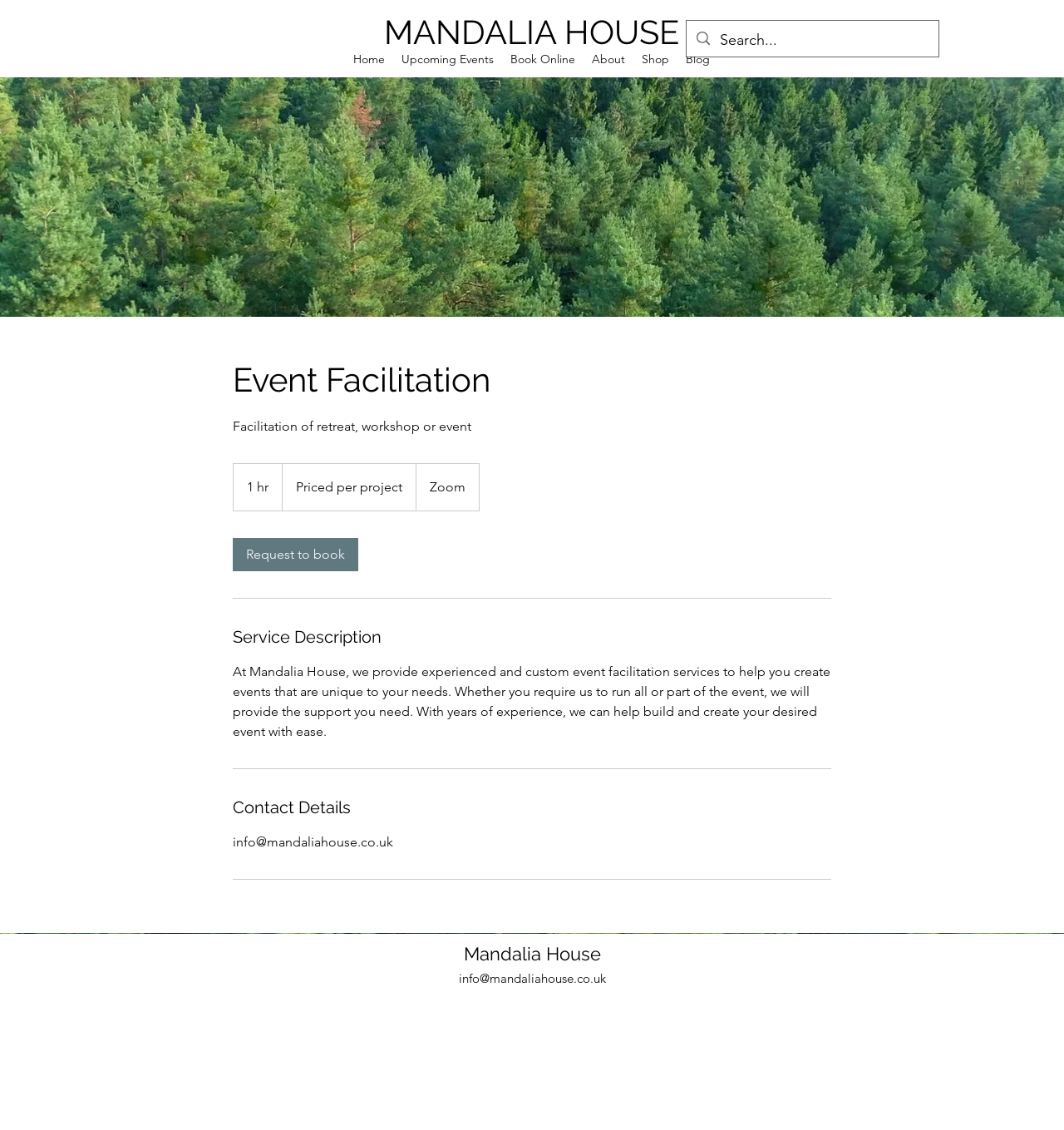Locate the UI element that matches the description India Marathon Calendar 2024 in the webpage screenshot. Return the bounding box coordinates in the format (top-left x, top-left y, bottom-right x, bottom-right y), with values ranging from 0 to 1.

None